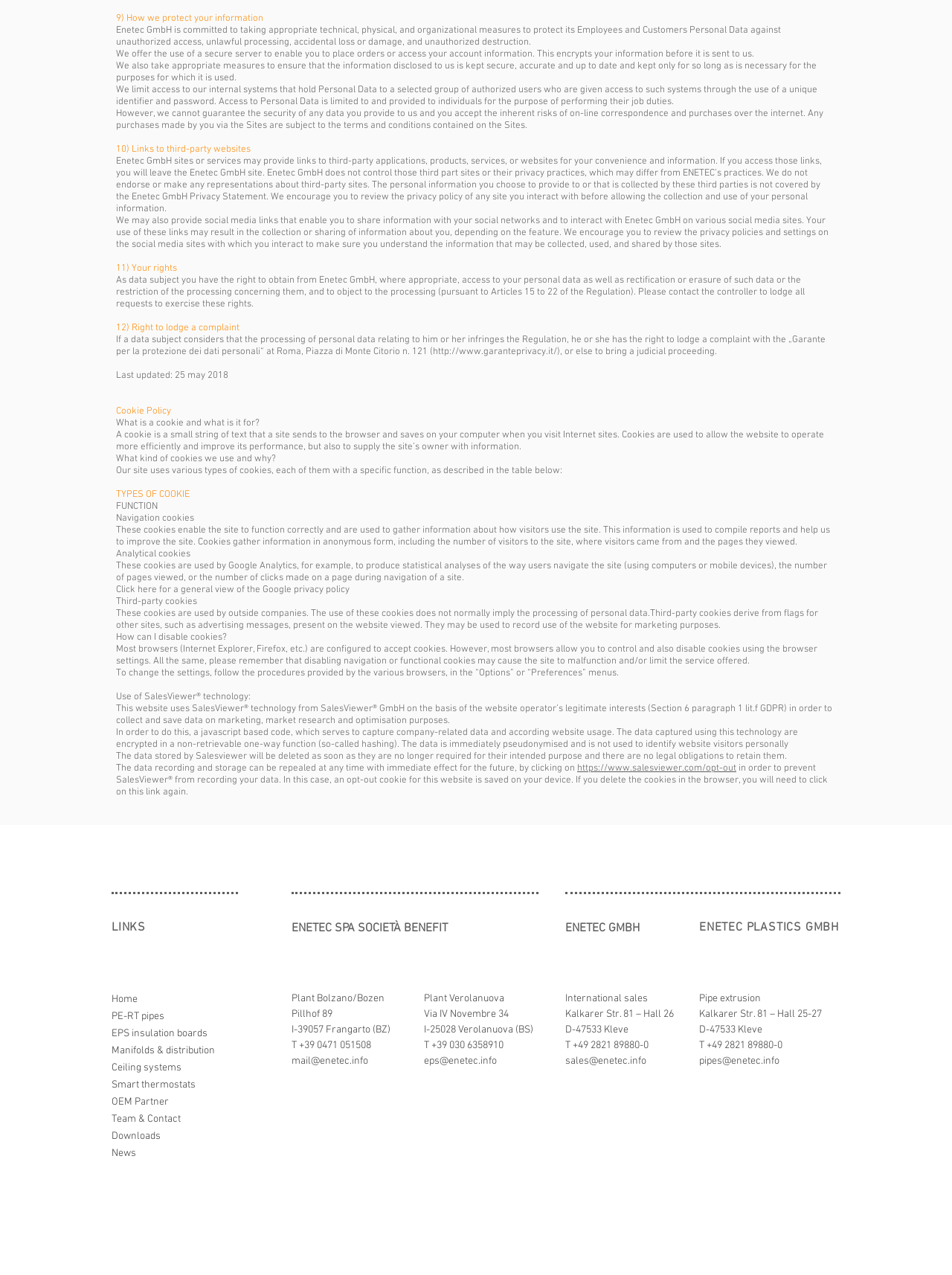What is the purpose of navigation cookies?
Refer to the screenshot and answer in one word or phrase.

To gather information